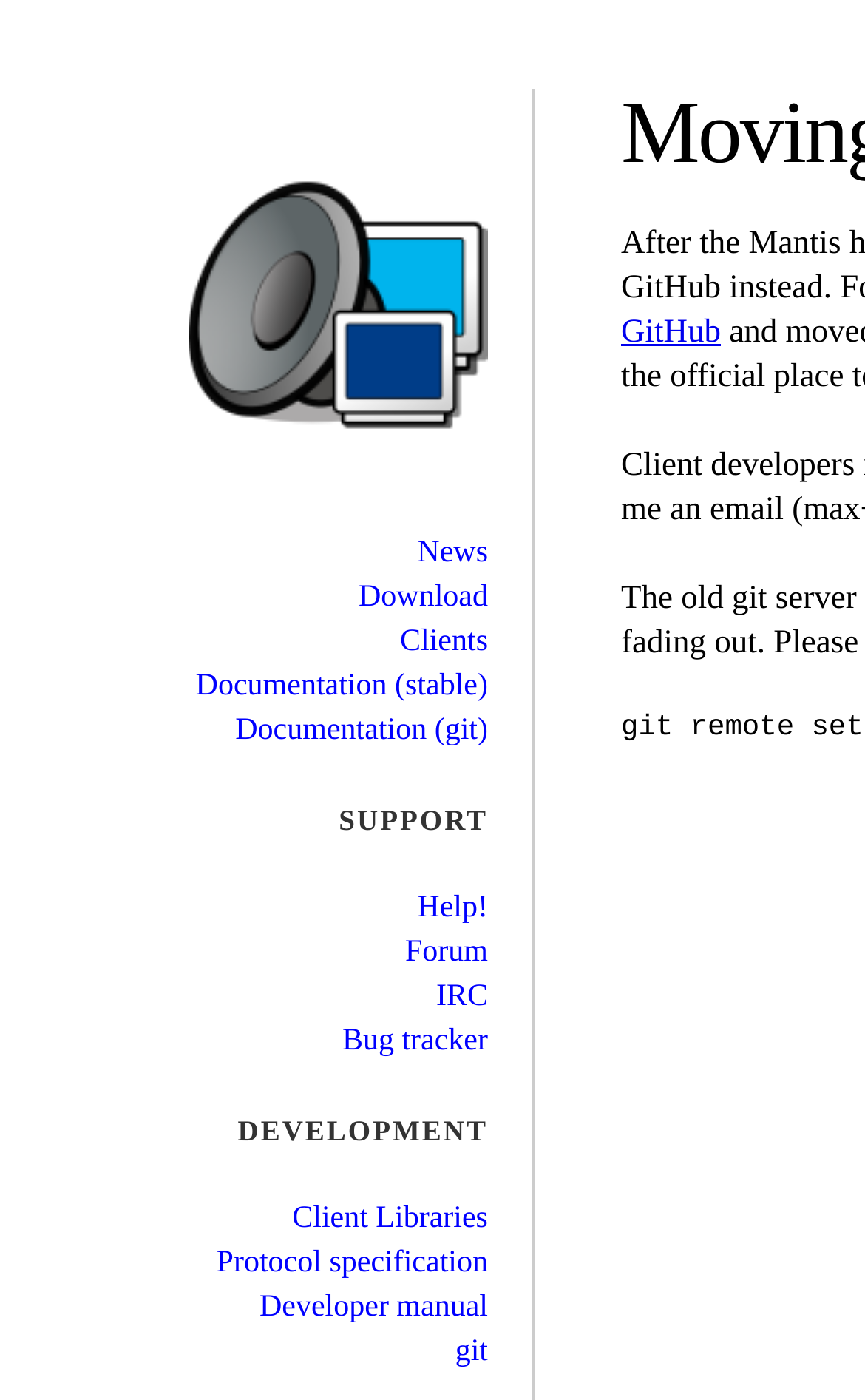Find the bounding box coordinates of the element you need to click on to perform this action: 'Explore Entertainment'. The coordinates should be represented by four float values between 0 and 1, in the format [left, top, right, bottom].

None